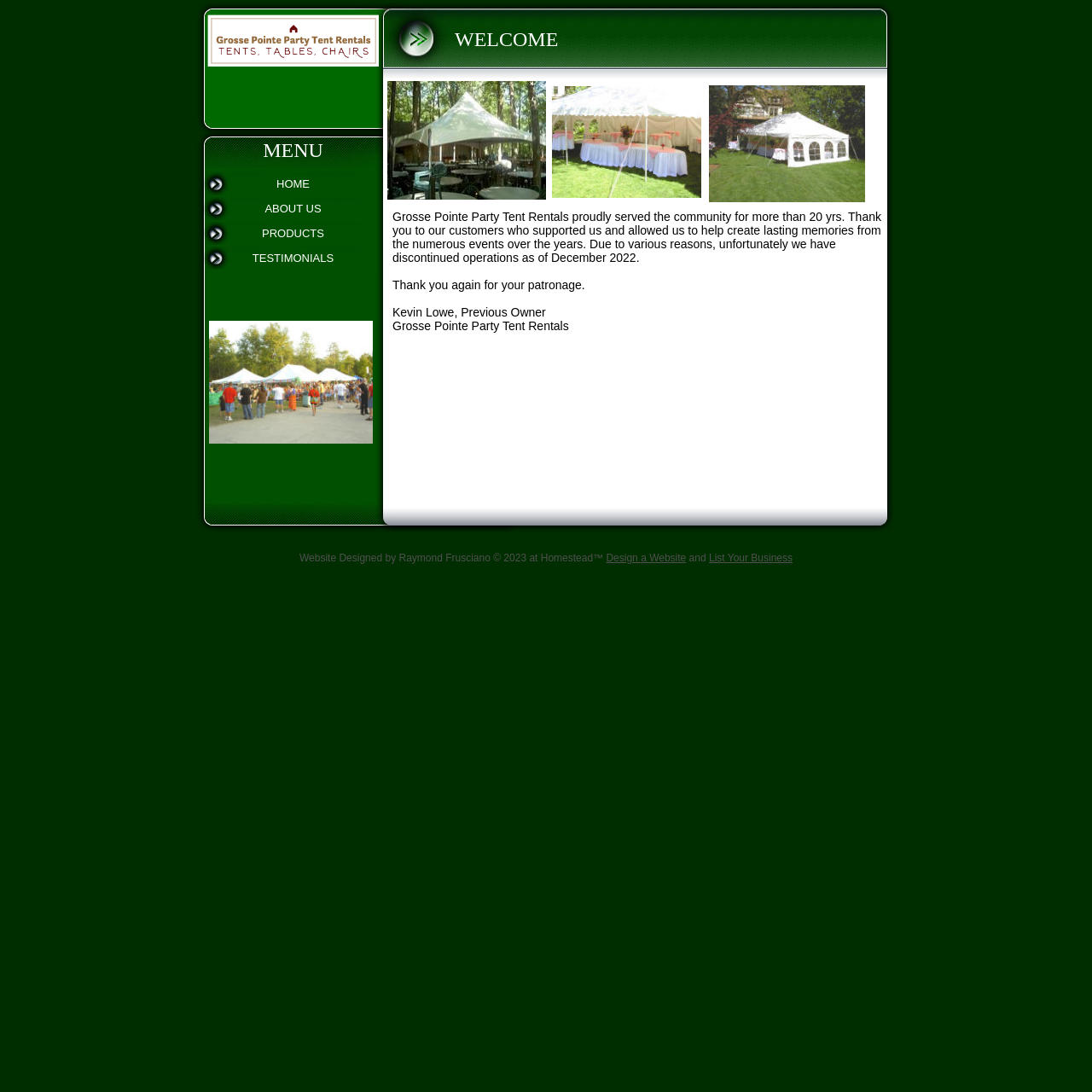What is the purpose of the website?
From the screenshot, provide a brief answer in one word or phrase.

To provide information about the company